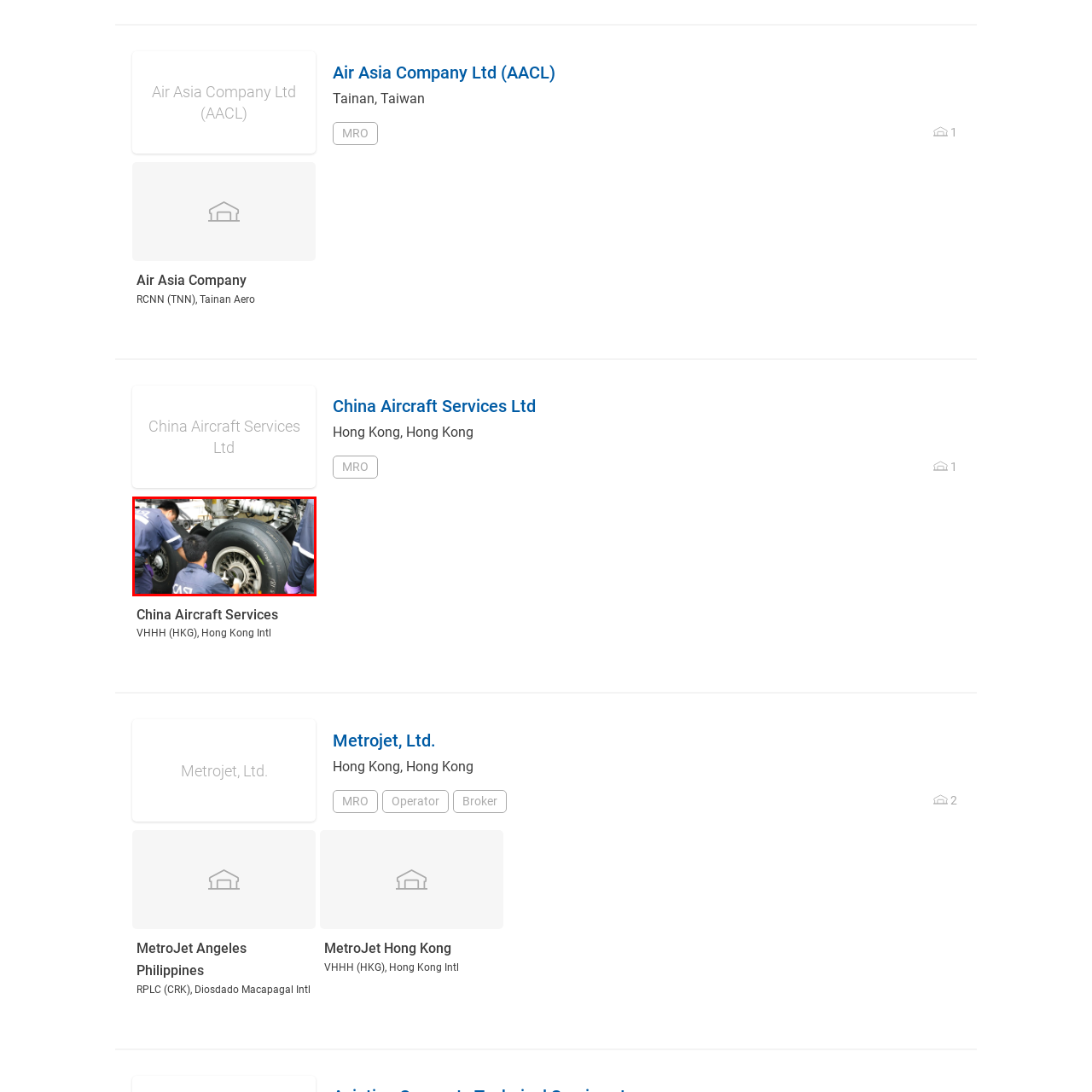Look at the area within the red bounding box, provide a one-word or phrase response to the following question: Where does the scene likely take place?

An airport